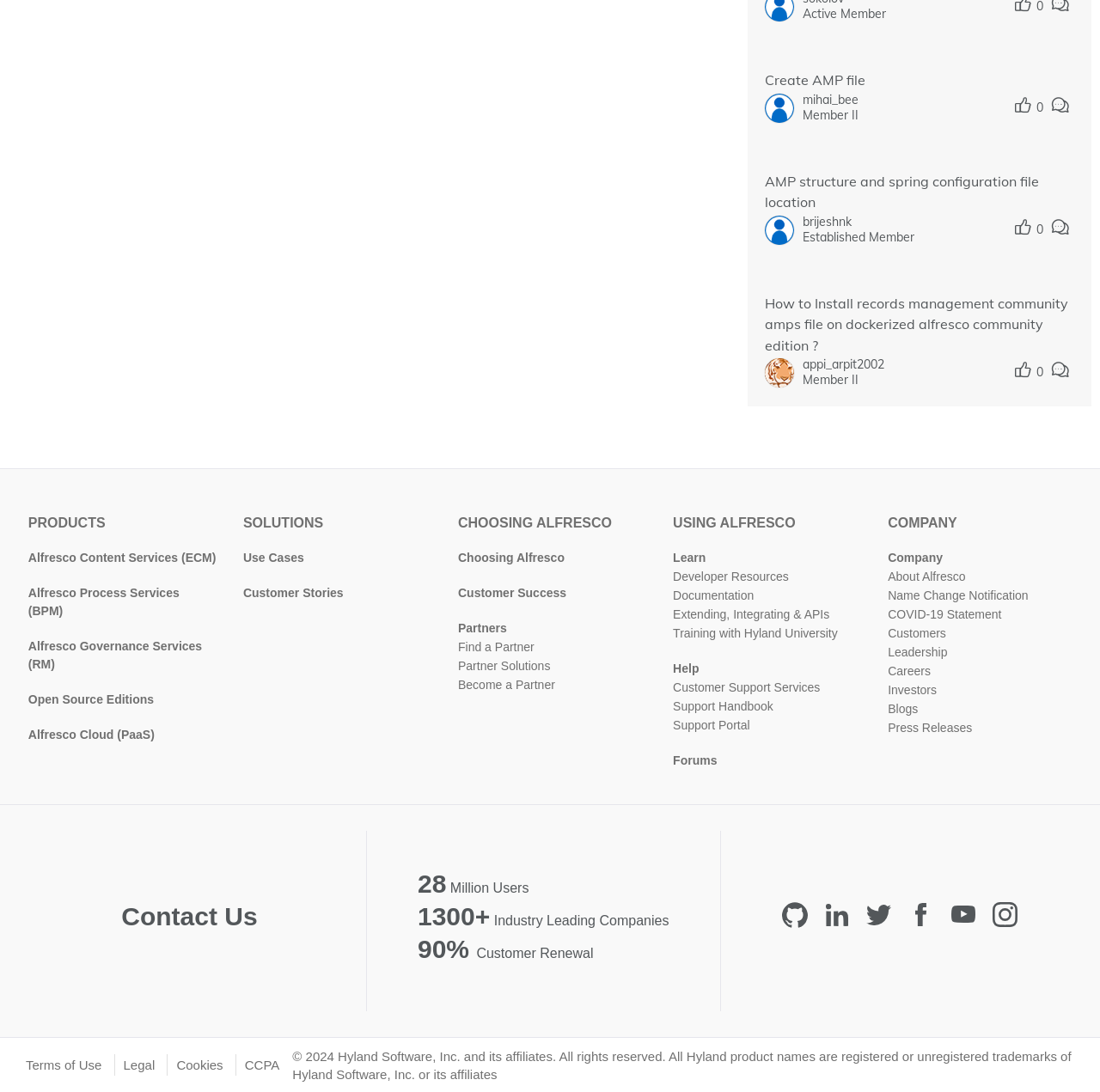What is the name of the product?
Look at the image and respond with a one-word or short-phrase answer.

AMP